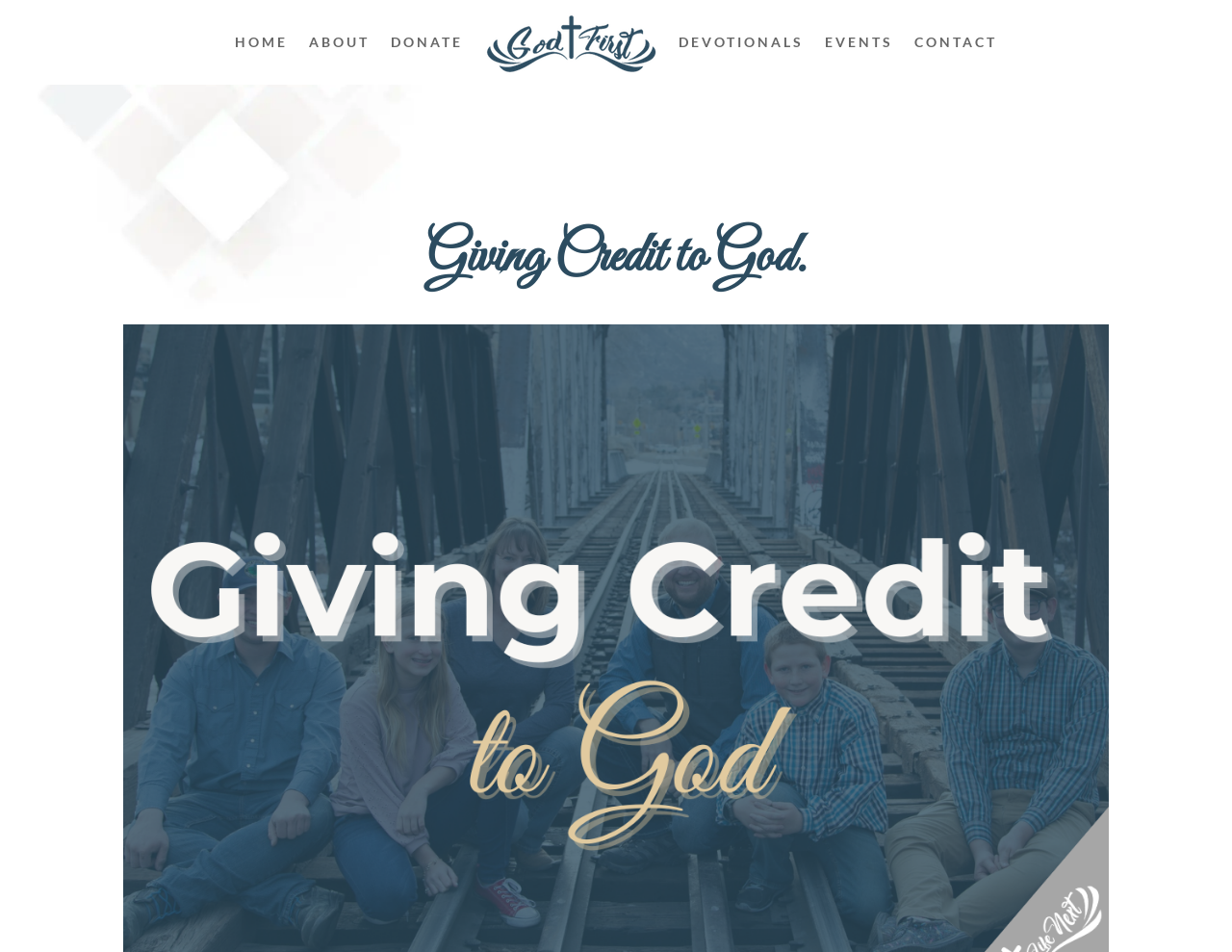Using the details in the image, give a detailed response to the question below:
Is the logo located at the top of the page?

By examining the bounding box coordinates of the logo image element, I found that its y1 and y2 values are relatively small, indicating that it is located at the top of the page.